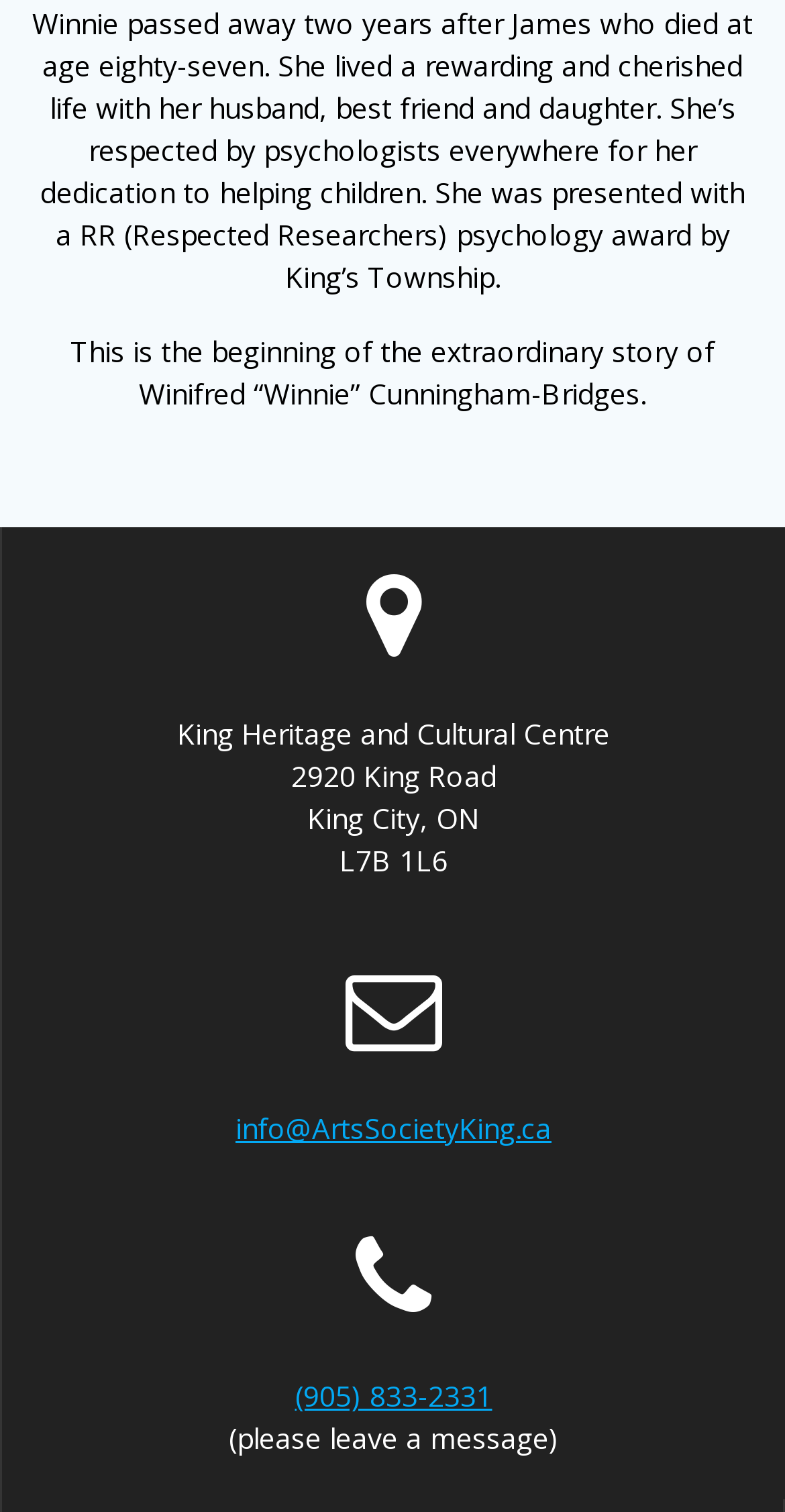Answer the question briefly using a single word or phrase: 
What is the postal code of King City?

L7B 1L6